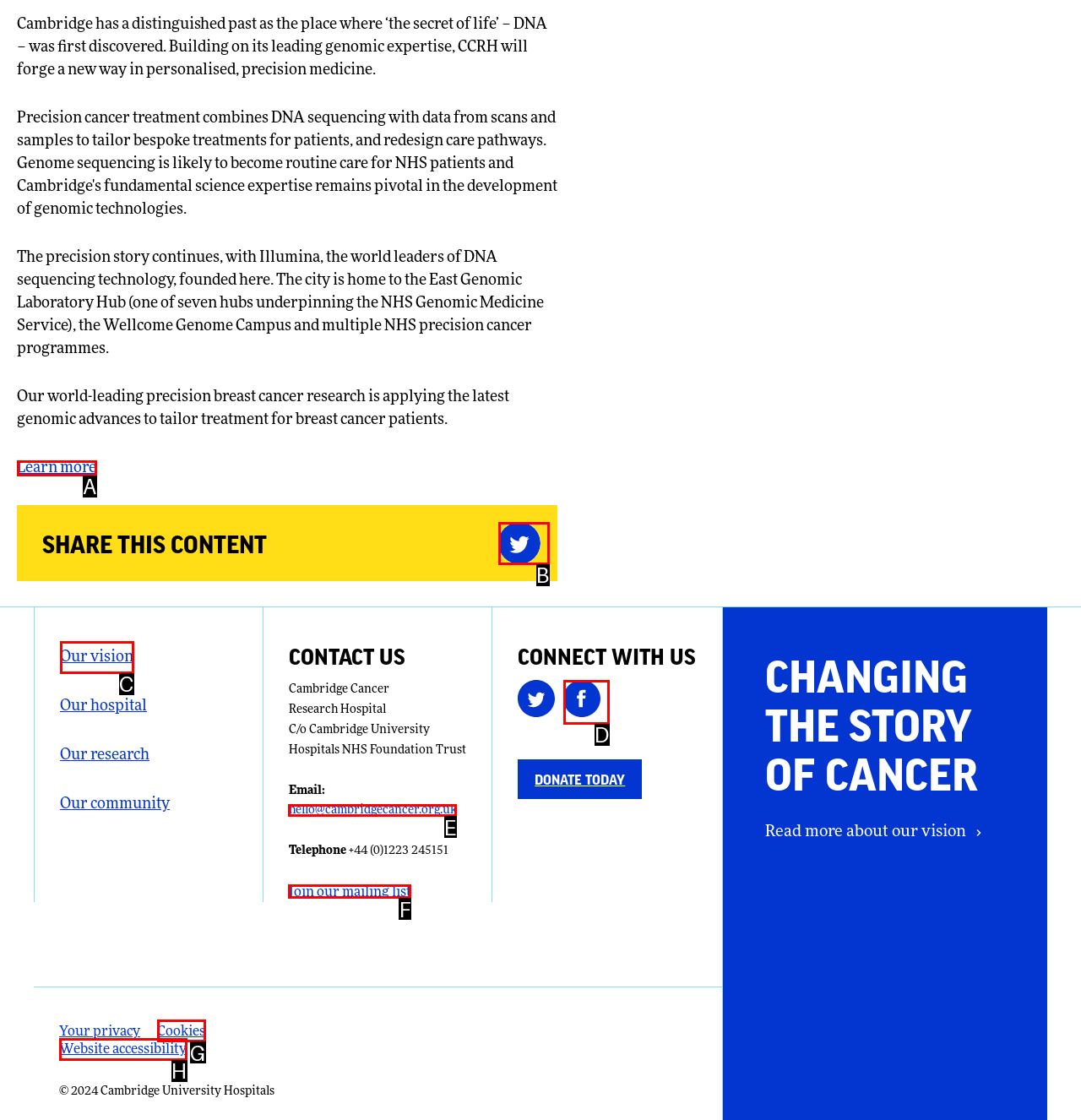From the given choices, which option should you click to complete this task: Contact us via email? Answer with the letter of the correct option.

E